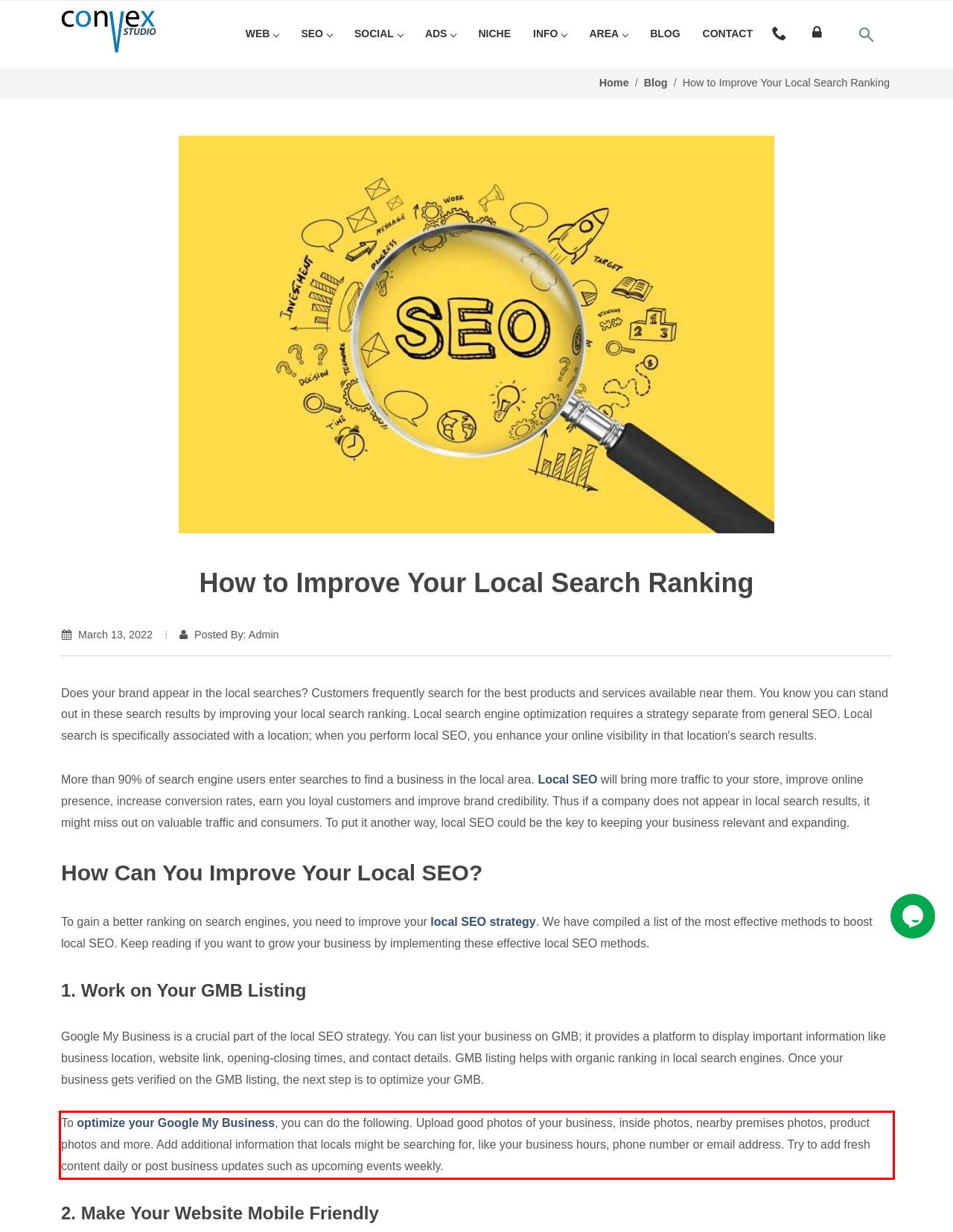Given a screenshot of a webpage, identify the red bounding box and perform OCR to recognize the text within that box.

To optimize your Google My Business, you can do the following. Upload good photos of your business, inside photos, nearby premises photos, product photos and more. Add additional information that locals might be searching for, like your business hours, phone number or email address. Try to add fresh content daily or post business updates such as upcoming events weekly.